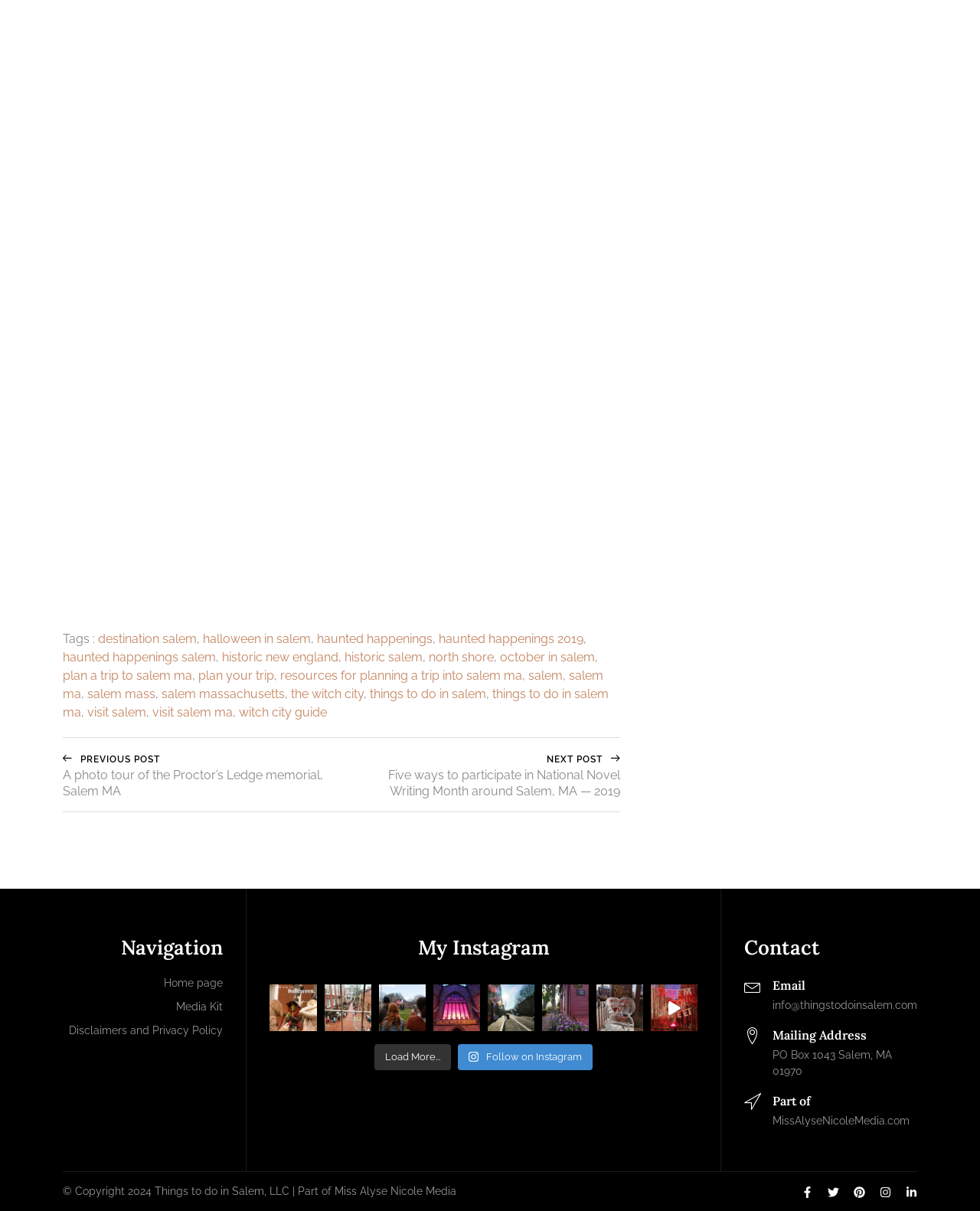Answer the following inquiry with a single word or phrase:
Are there social media links on this website?

Yes